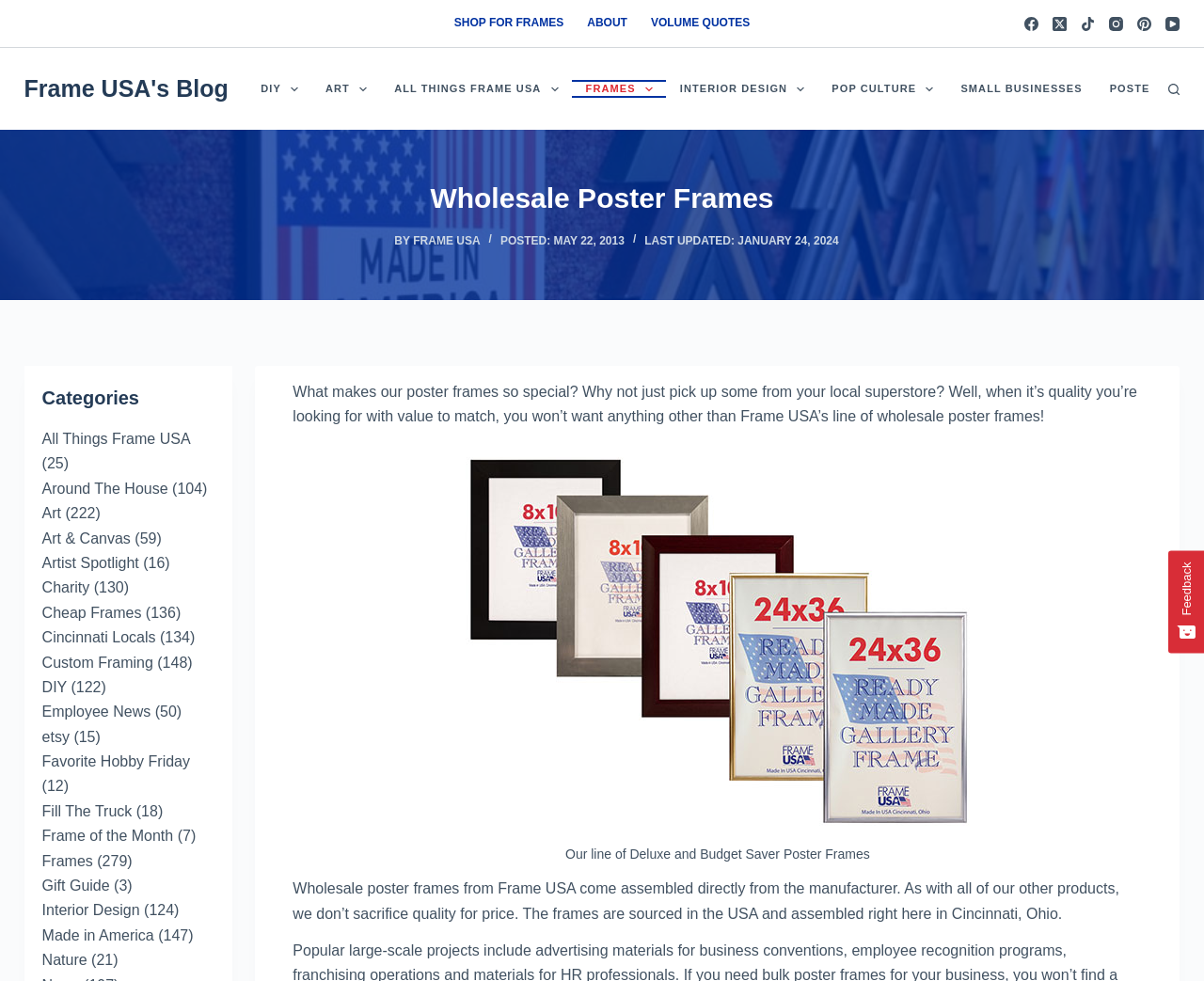How many categories are listed on the webpage?
Using the image as a reference, give a one-word or short phrase answer.

16